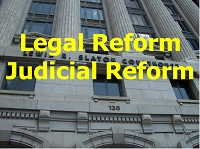Provide your answer in a single word or phrase: 
What type of architecture is the building?

Early 20th-century